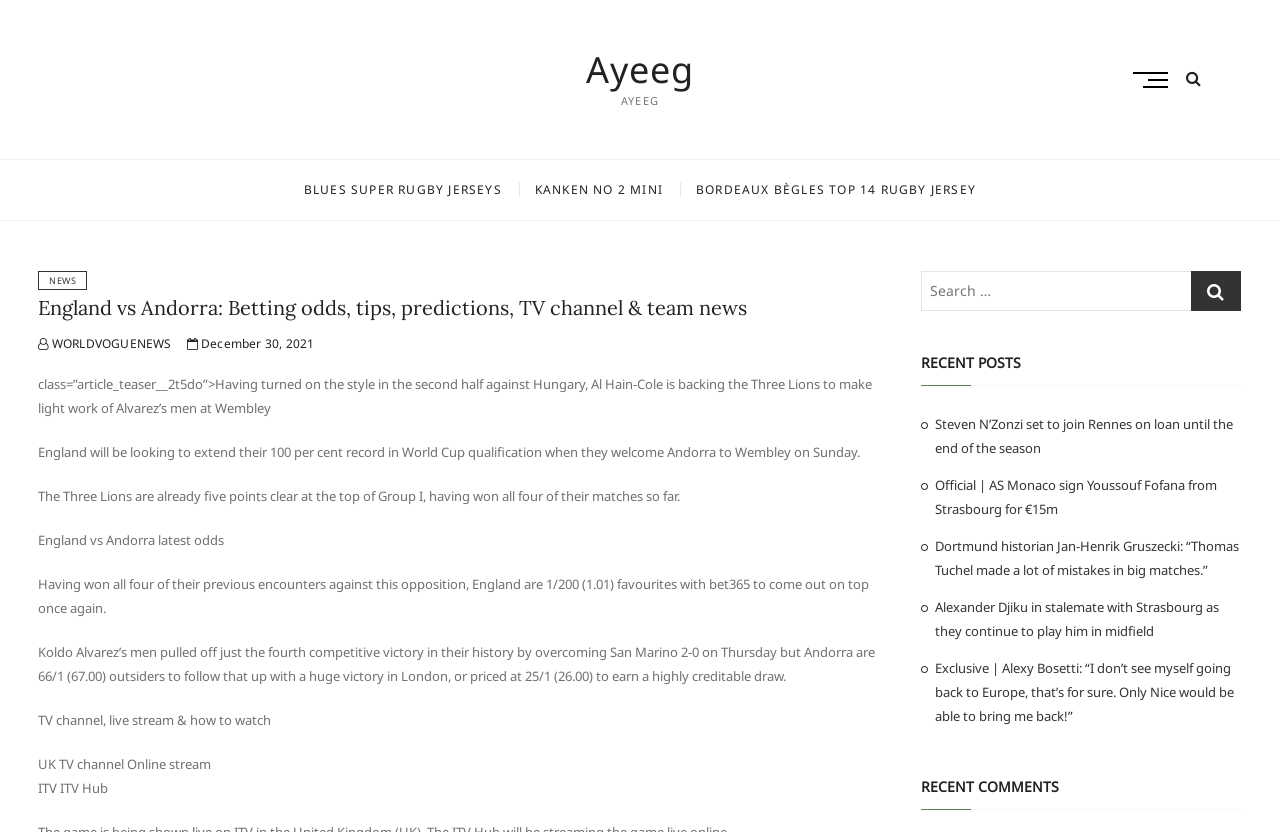Provide a one-word or one-phrase answer to the question:
What is the TV channel to watch England vs Andorra match?

ITV